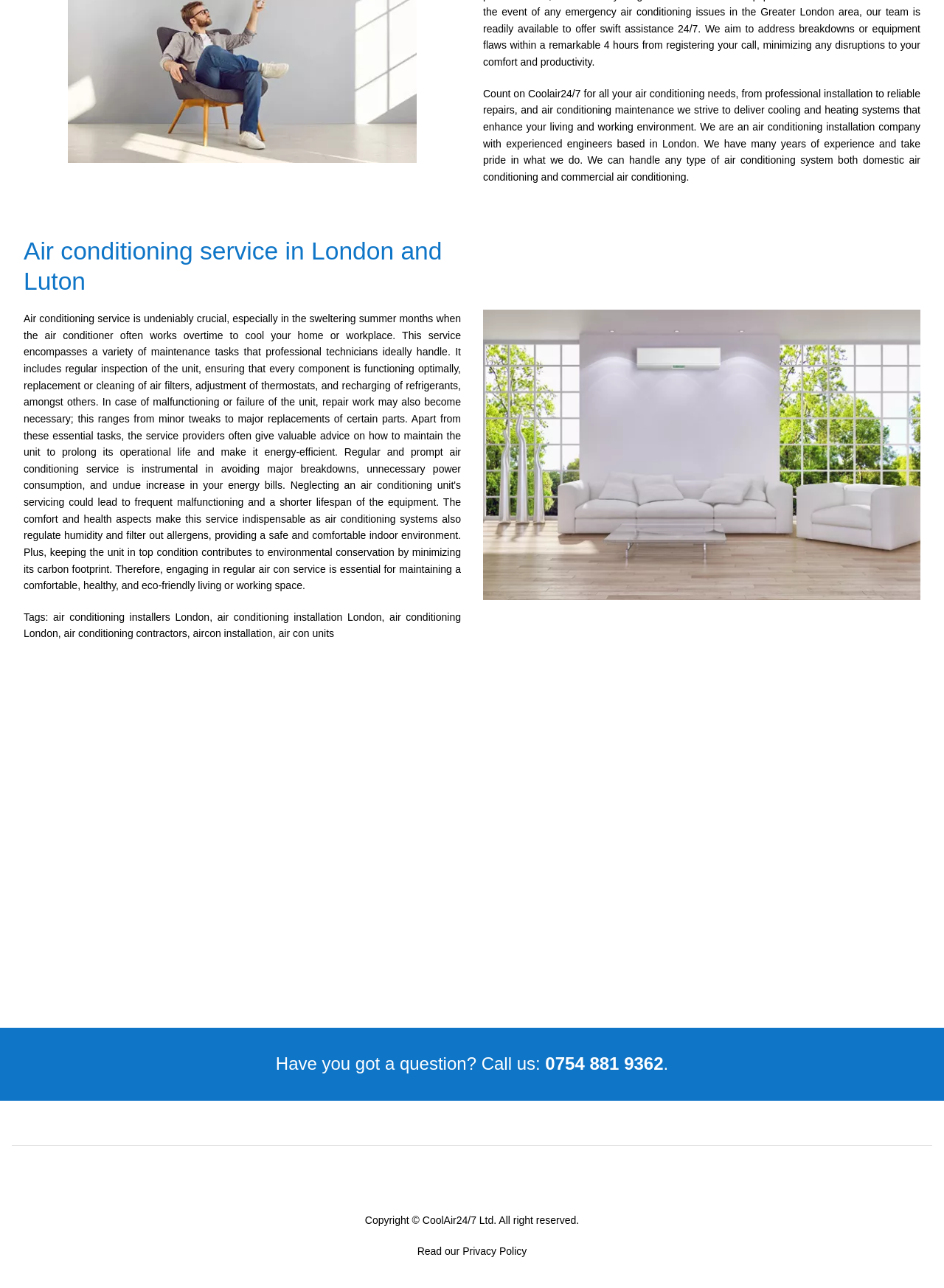What is the phone number to call for questions?
Please look at the screenshot and answer in one word or a short phrase.

0754 881 9362